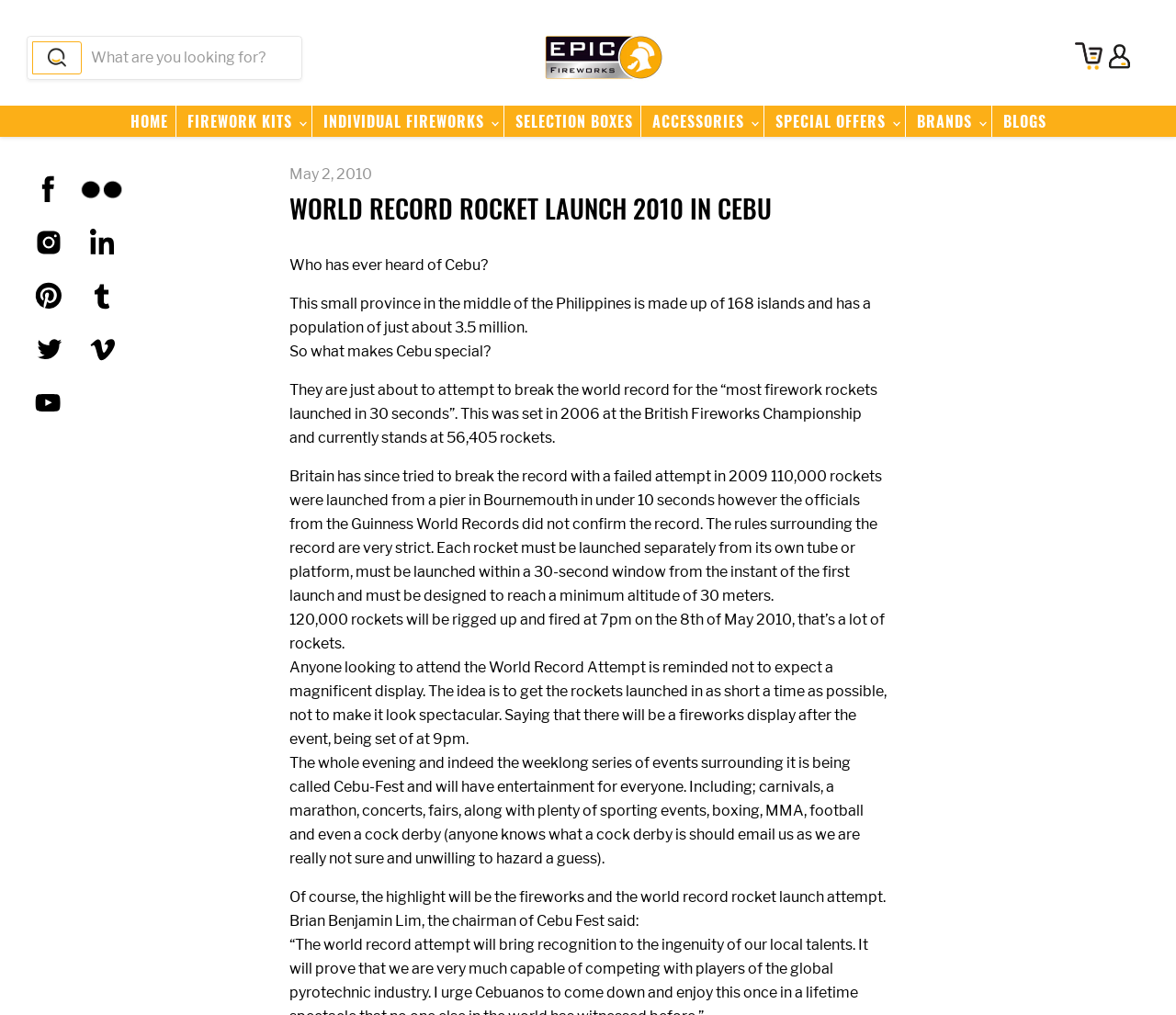Find the bounding box coordinates of the area that needs to be clicked in order to achieve the following instruction: "Read about world record rocket launch". The coordinates should be specified as four float numbers between 0 and 1, i.e., [left, top, right, bottom].

[0.246, 0.191, 0.754, 0.22]